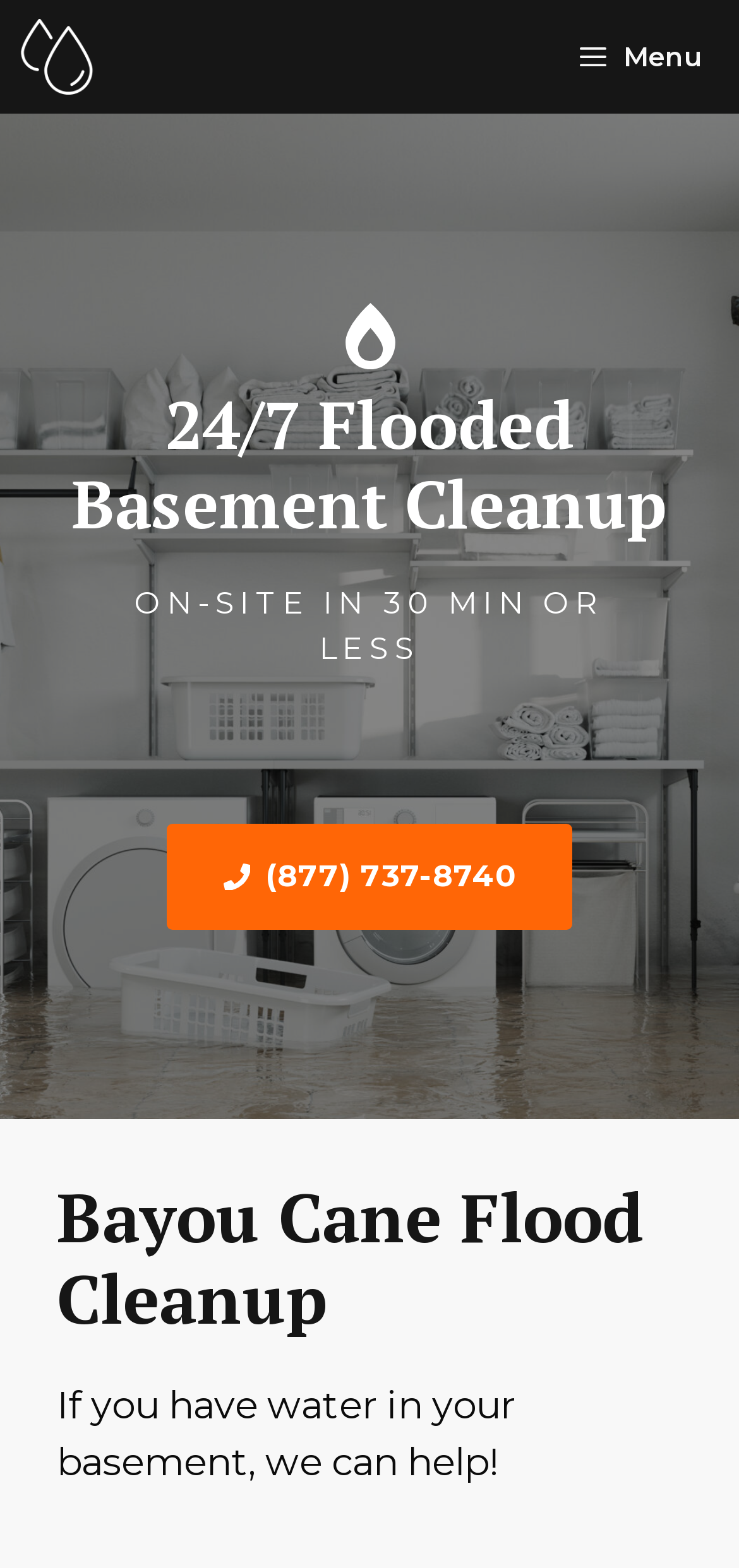What is the promised response time for flooded basement cleanup?
Use the information from the screenshot to give a comprehensive response to the question.

The webpage mentions 'ON-SITE IN 30 MIN OR LESS' which indicates that the service promises to respond to flooded basement cleanup requests within 30 minutes or less.